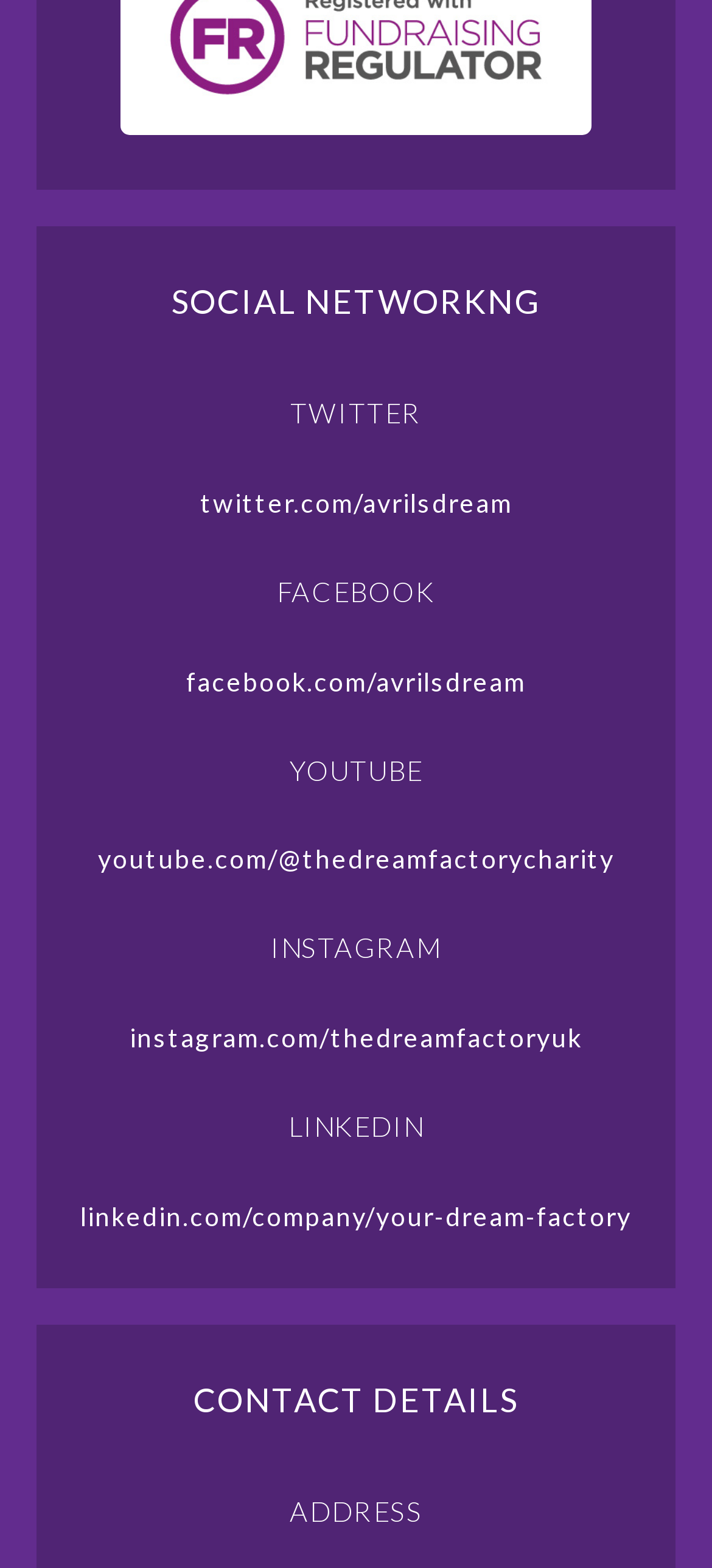Give a concise answer of one word or phrase to the question: 
What is the address of the charity organization?

Not provided